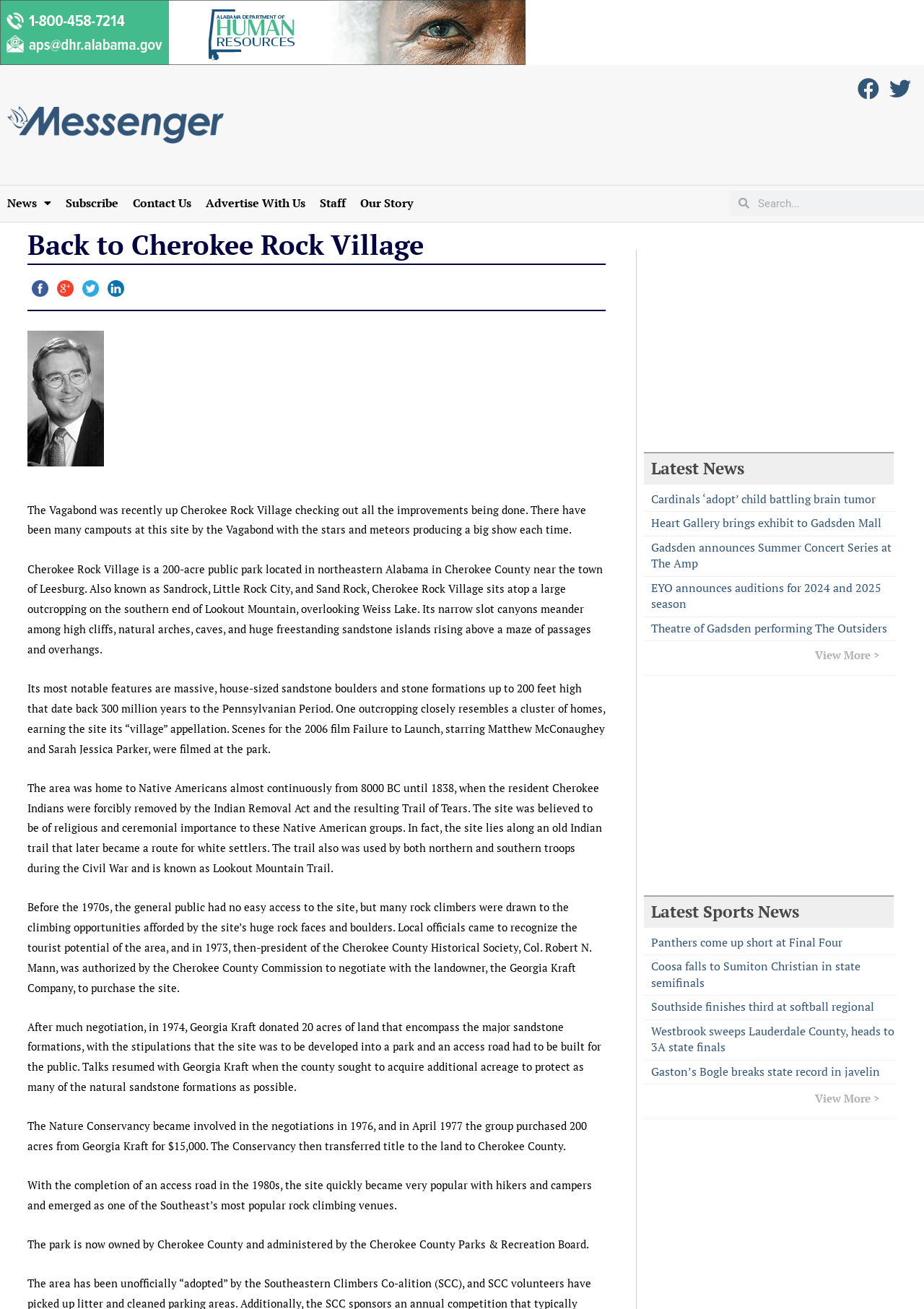Extract the bounding box coordinates for the UI element described as: "parent_node: Search name="s" placeholder="Search..."".

[0.811, 0.146, 1.0, 0.165]